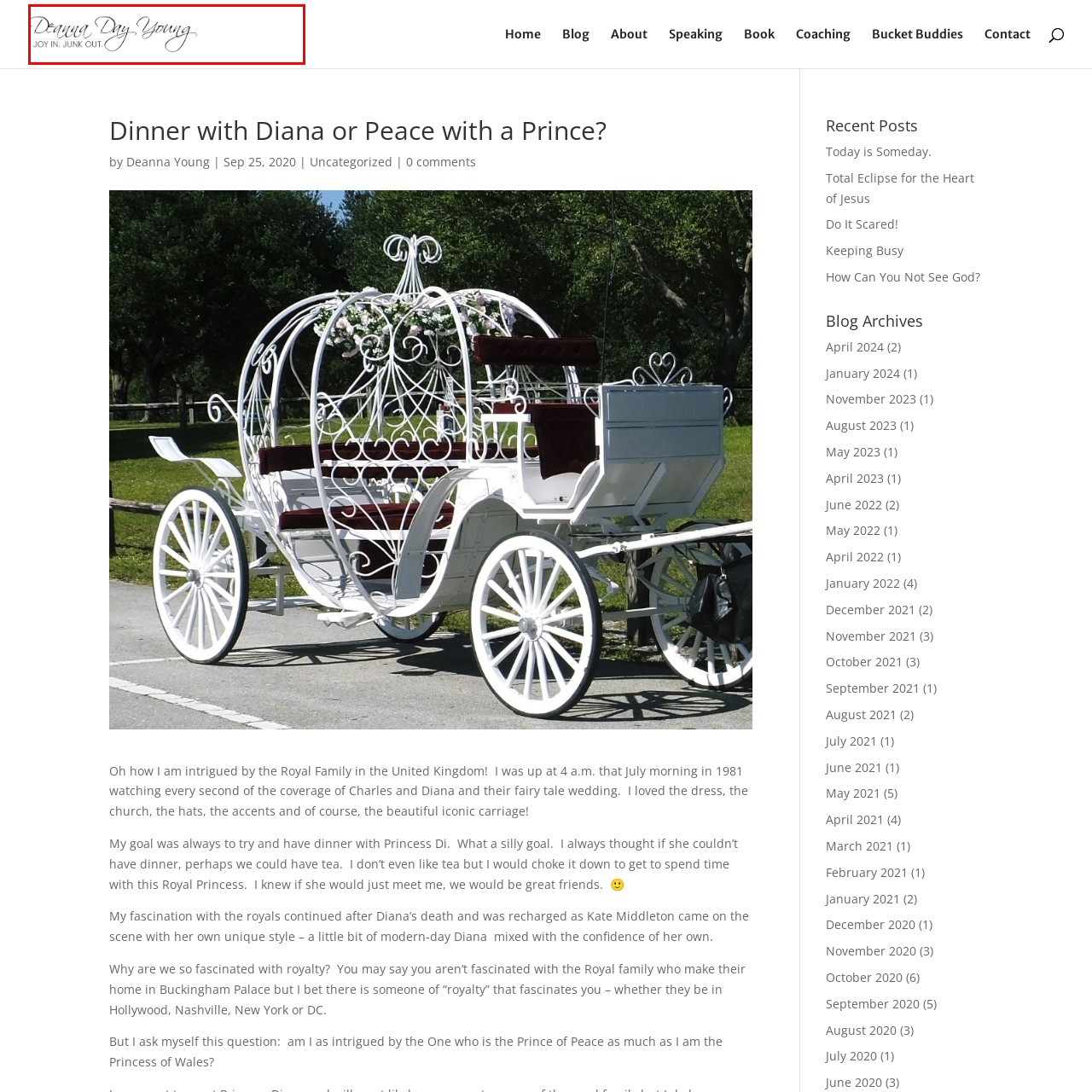Identify the subject within the red bounding box and respond to the following question in a single word or phrase:
What font style is used for the name?

Blend of script and serif